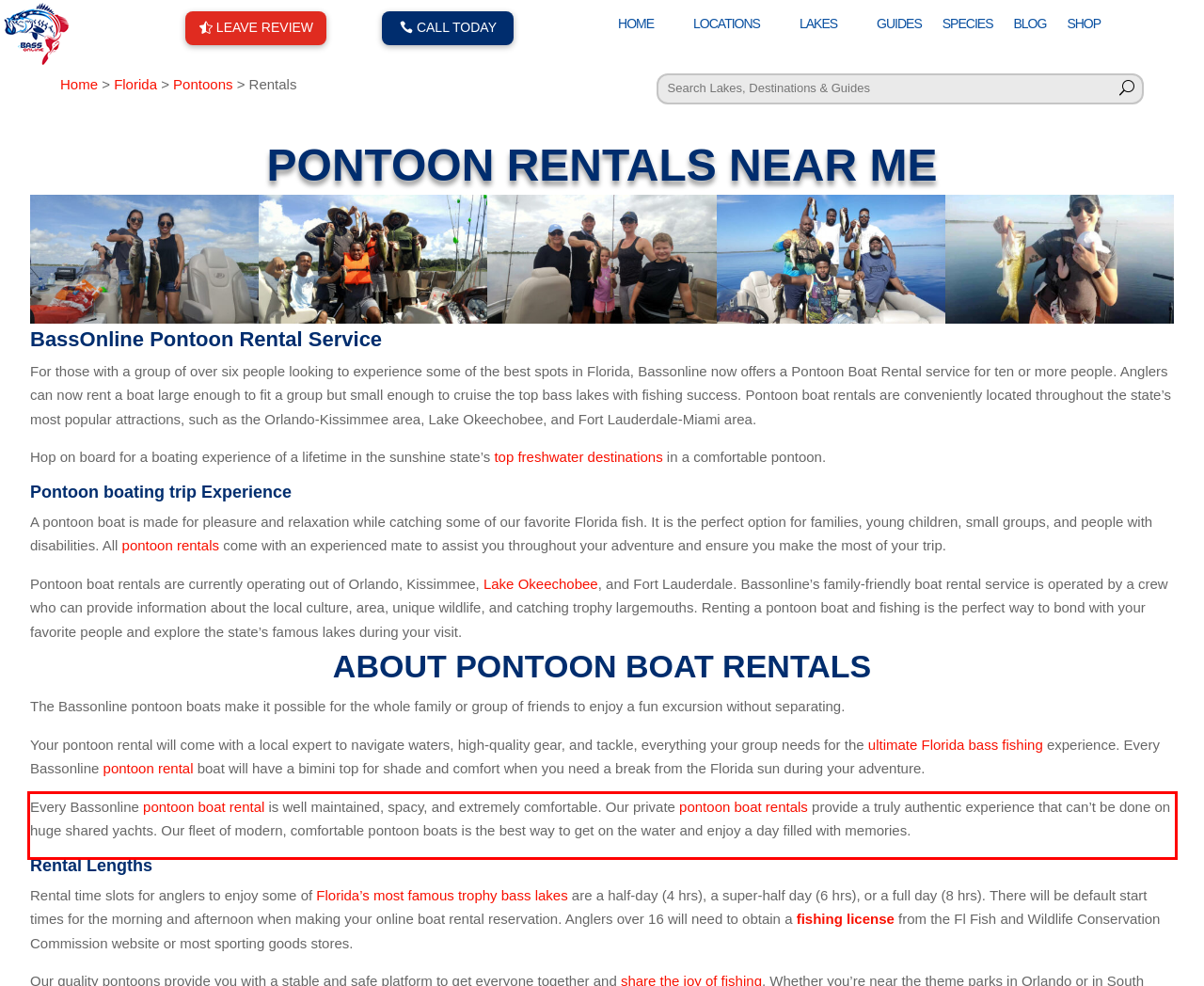Please identify and extract the text from the UI element that is surrounded by a red bounding box in the provided webpage screenshot.

Every Bassonline pontoon boat rental is well maintained, spacy, and extremely comfortable. Our private pontoon boat rentals provide a truly authentic experience that can’t be done on huge shared yachts. Our fleet of modern, comfortable pontoon boats is the best way to get on the water and enjoy a day filled with memories.